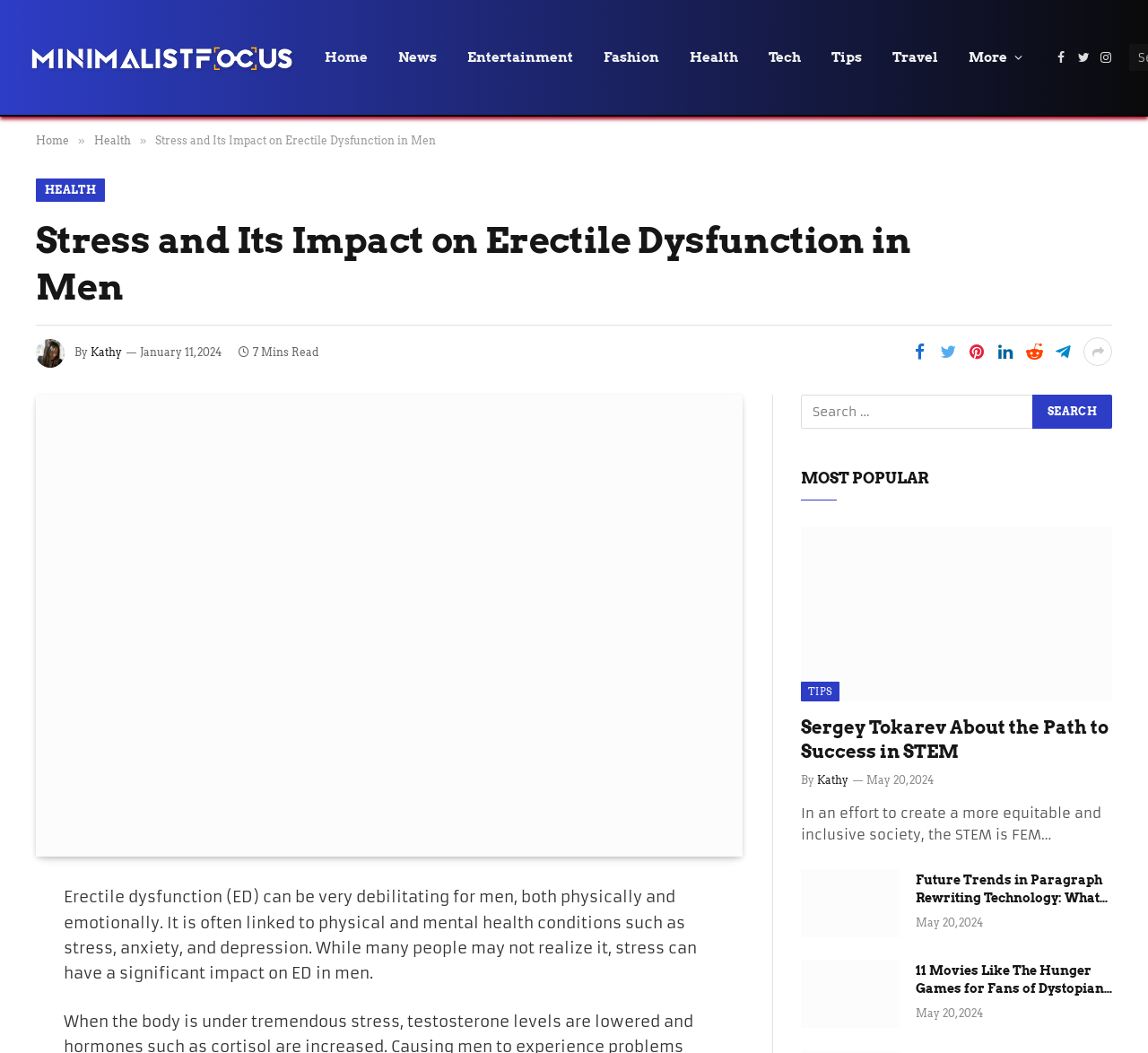Locate the bounding box coordinates of the clickable part needed for the task: "Search for something".

[0.698, 0.375, 0.969, 0.407]